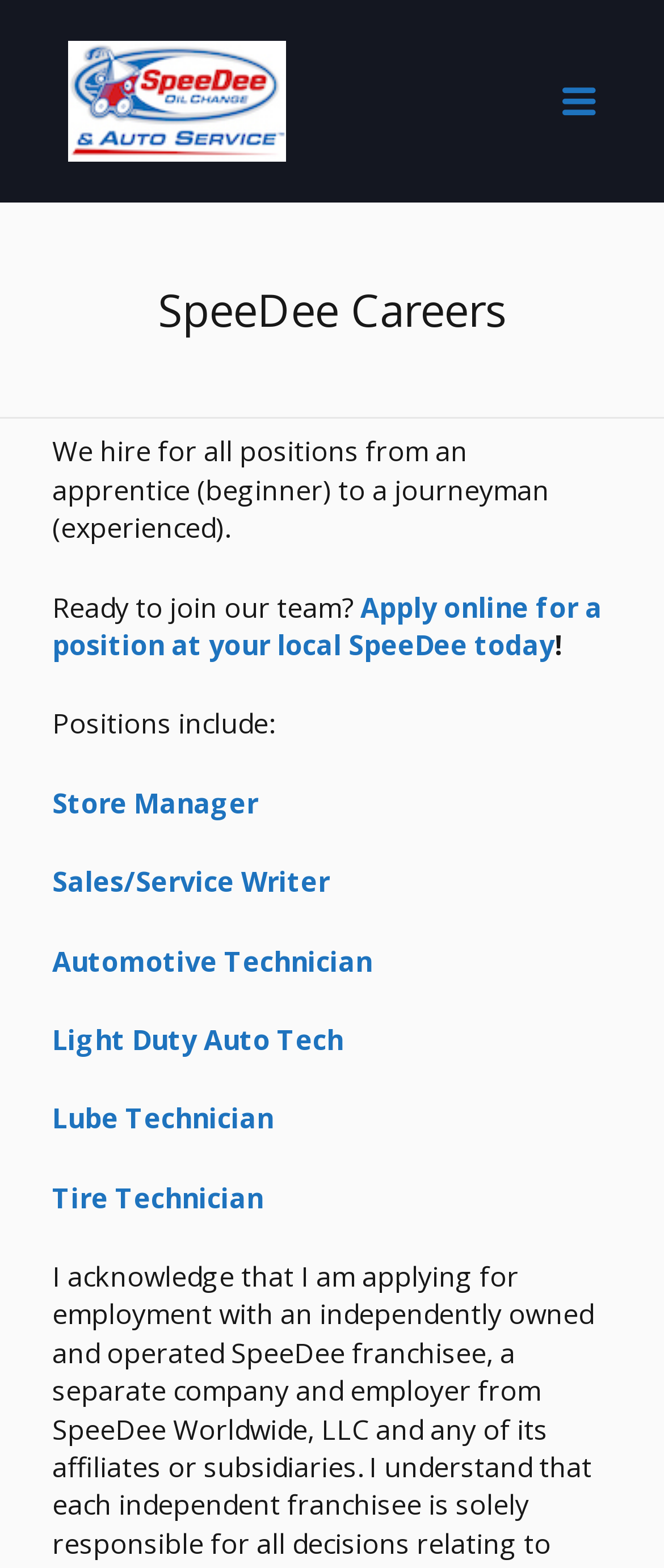Find and specify the bounding box coordinates that correspond to the clickable region for the instruction: "Click on the 'Automotive Technician' link".

[0.078, 0.601, 0.56, 0.625]